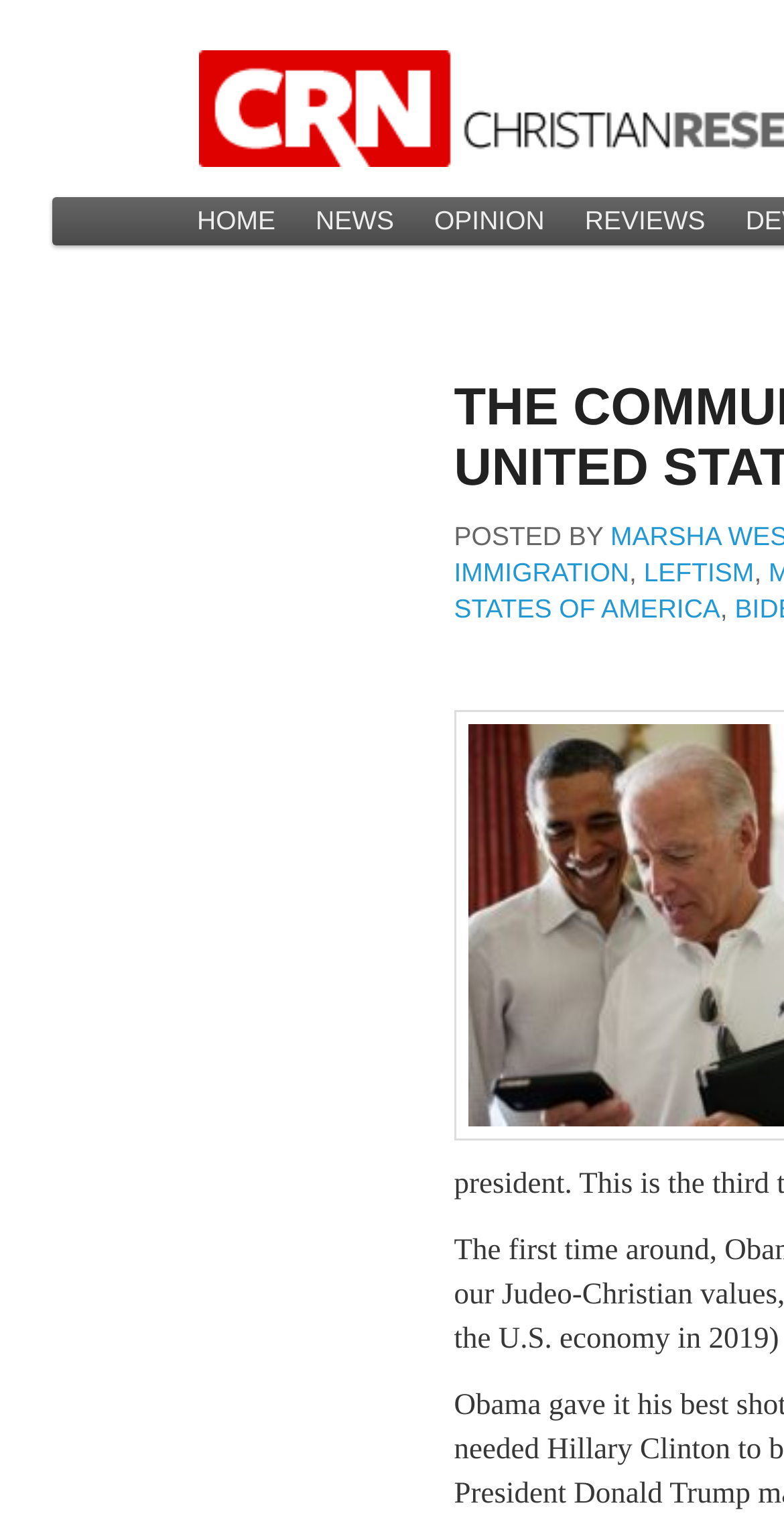How many main menu items are there?
Using the visual information, answer the question in a single word or phrase.

4